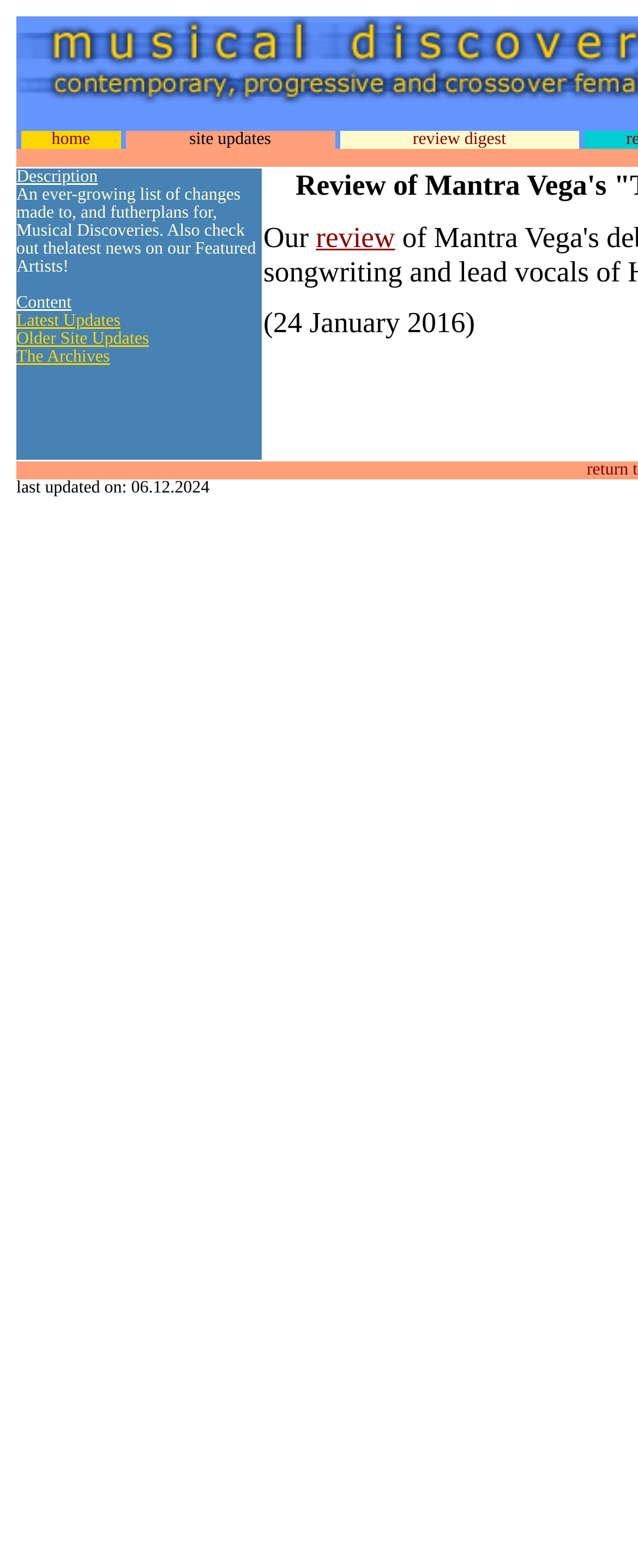Detail the webpage's structure and highlights in your description.

The webpage is about site updates at Musical Discoveries. At the top, there is a navigation menu with five tabs: "home", "site updates", "review digest", and two empty tabs. The "home" and "review digest" tabs have corresponding links.

Below the navigation menu, there is a section with a small image on the left and a description on the right. The description is titled "Content" and provides an overview of the webpage, stating that it is an ever-growing list of changes made to, and further plans for, Musical Discoveries. It also mentions checking out the latest news on Featured Artists.

Under the description, there are three links: "Latest Updates", "Older Site Updates", and "The Archives". These links are aligned to the left.

To the right of the description, there is another image. Below this image, there is a link titled "review". This link is positioned in the middle of the page.

At the bottom of the page, there is a footer section with a small image on the left and a text on the right, stating "last updated on: 06.12.2024".